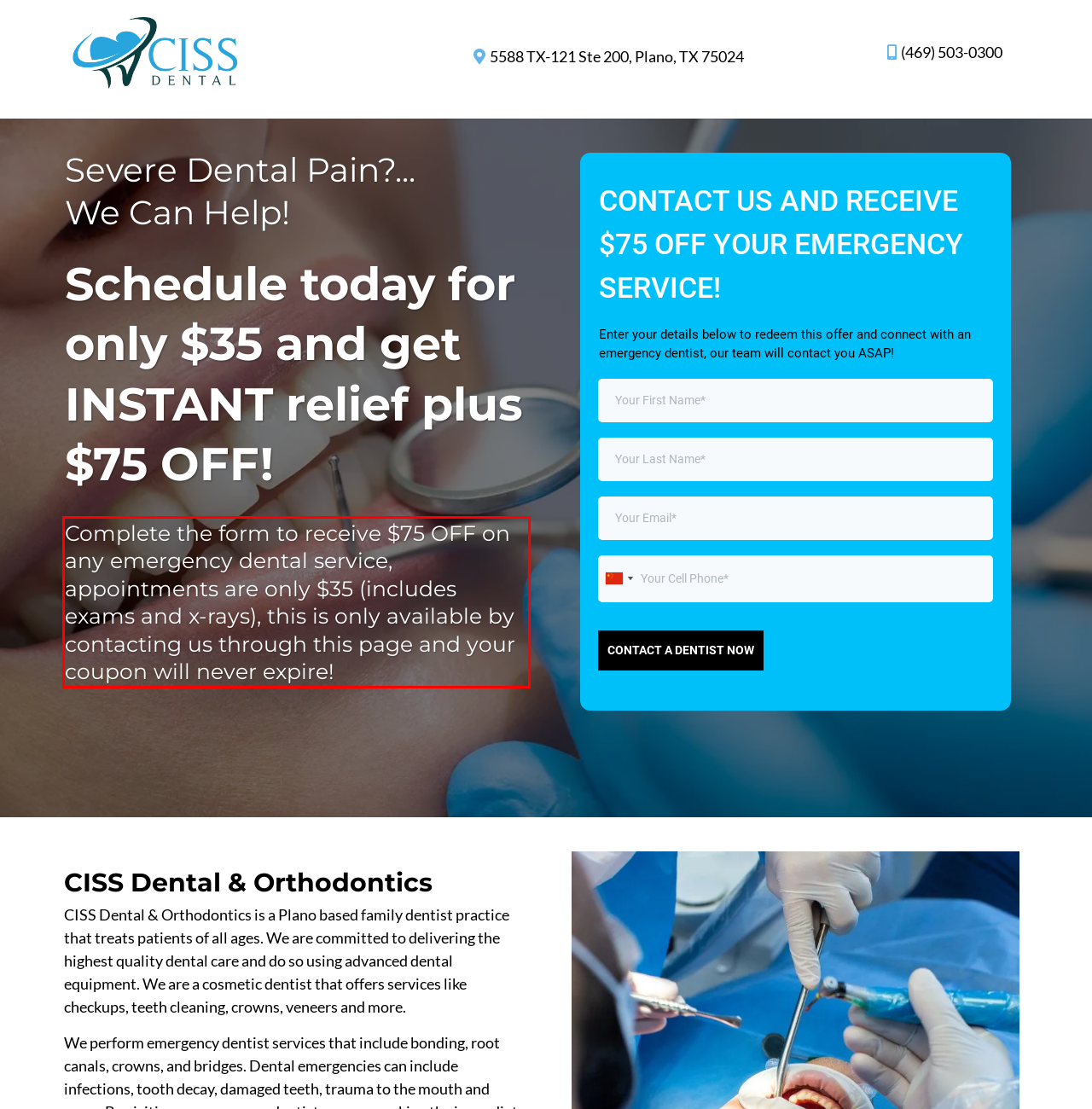Given the screenshot of a webpage, identify the red rectangle bounding box and recognize the text content inside it, generating the extracted text.

Complete the form to receive $75 OFF on any emergency dental service, appointments are only $35 (includes exams and x-rays), this is only available by contacting us through this page and your coupon will never expire!